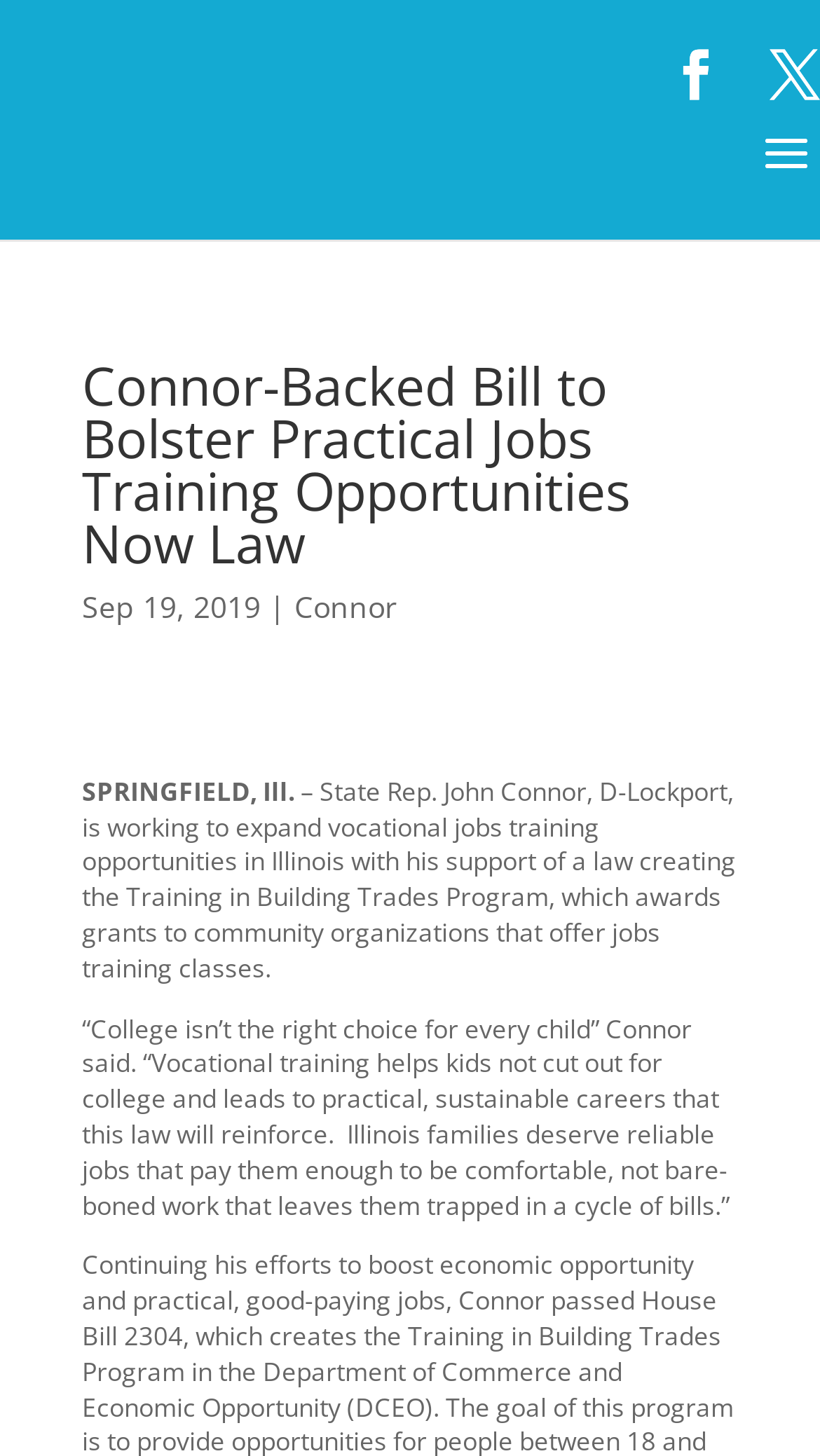What is the main heading of this webpage? Please extract and provide it.

Connor-Backed Bill to Bolster Practical Jobs Training Opportunities Now Law